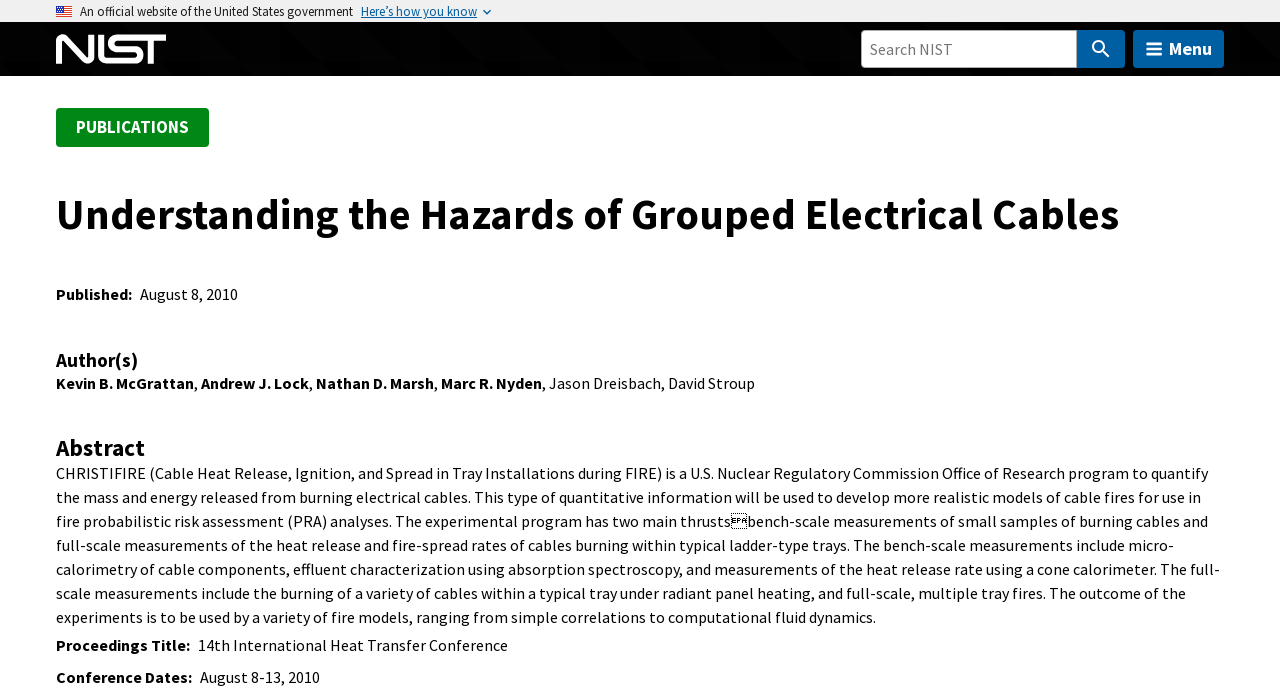Please find and give the text of the main heading on the webpage.

Understanding the Hazards of Grouped Electrical Cables